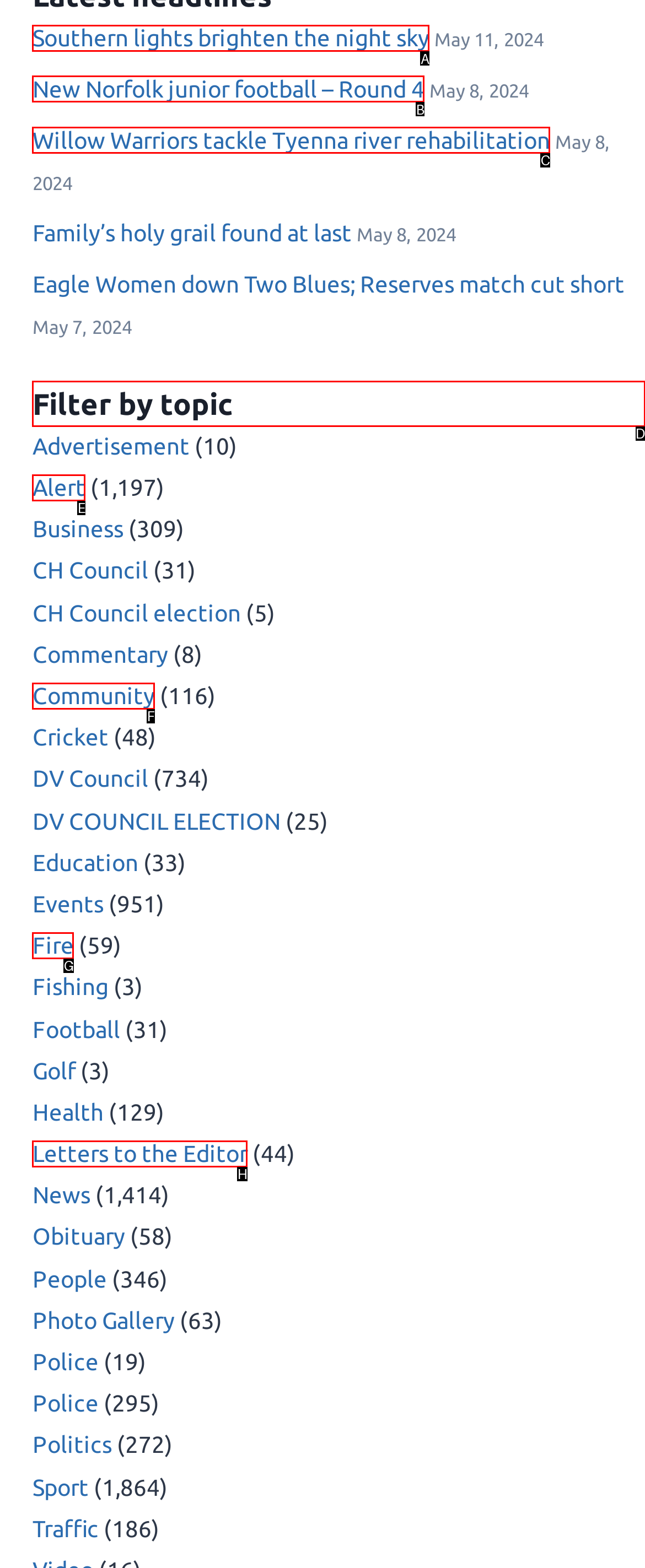Identify the correct UI element to click for this instruction: Filter by topic
Respond with the appropriate option's letter from the provided choices directly.

D